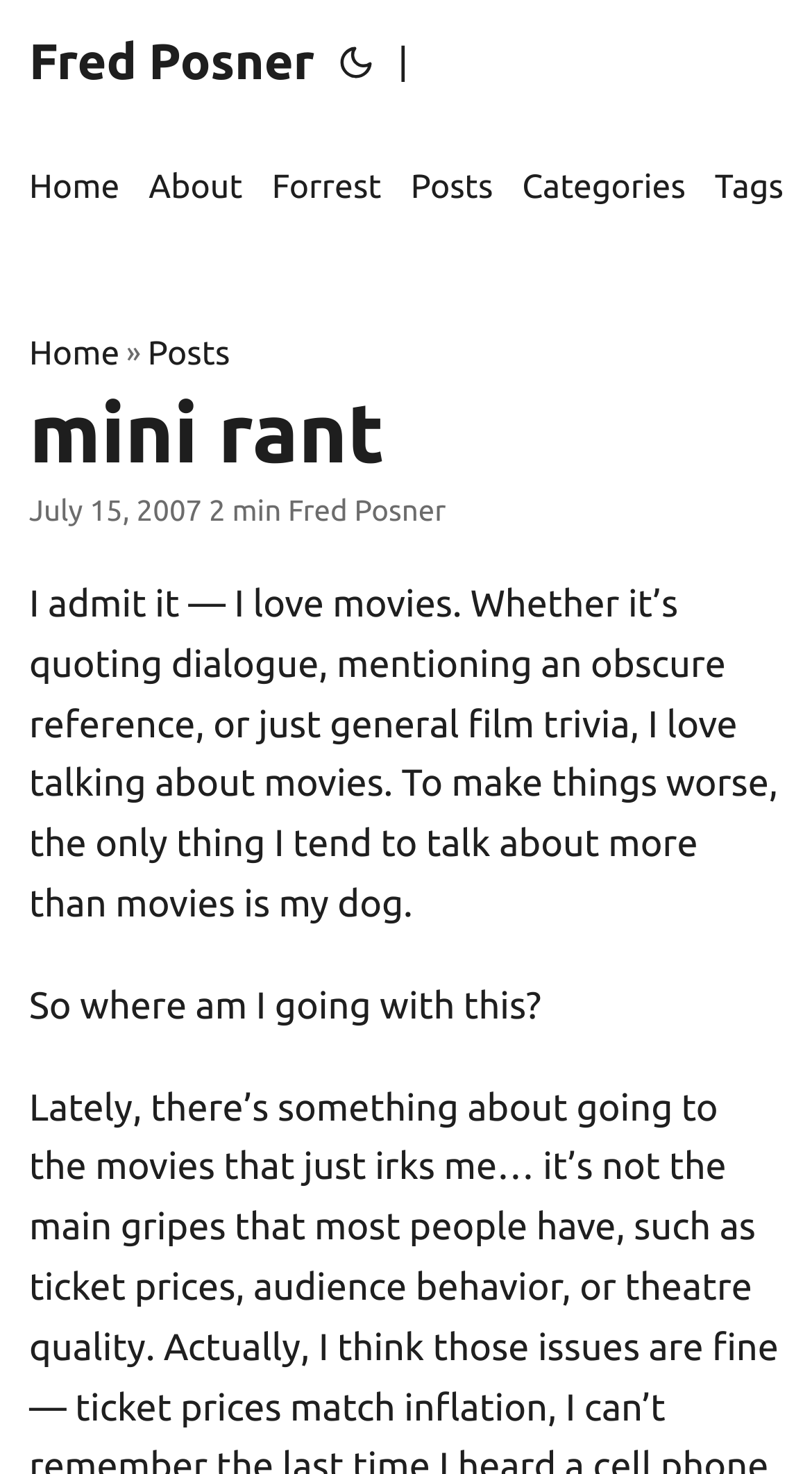What is the date of the blog post?
Look at the image and provide a short answer using one word or a phrase.

July 15, 2007